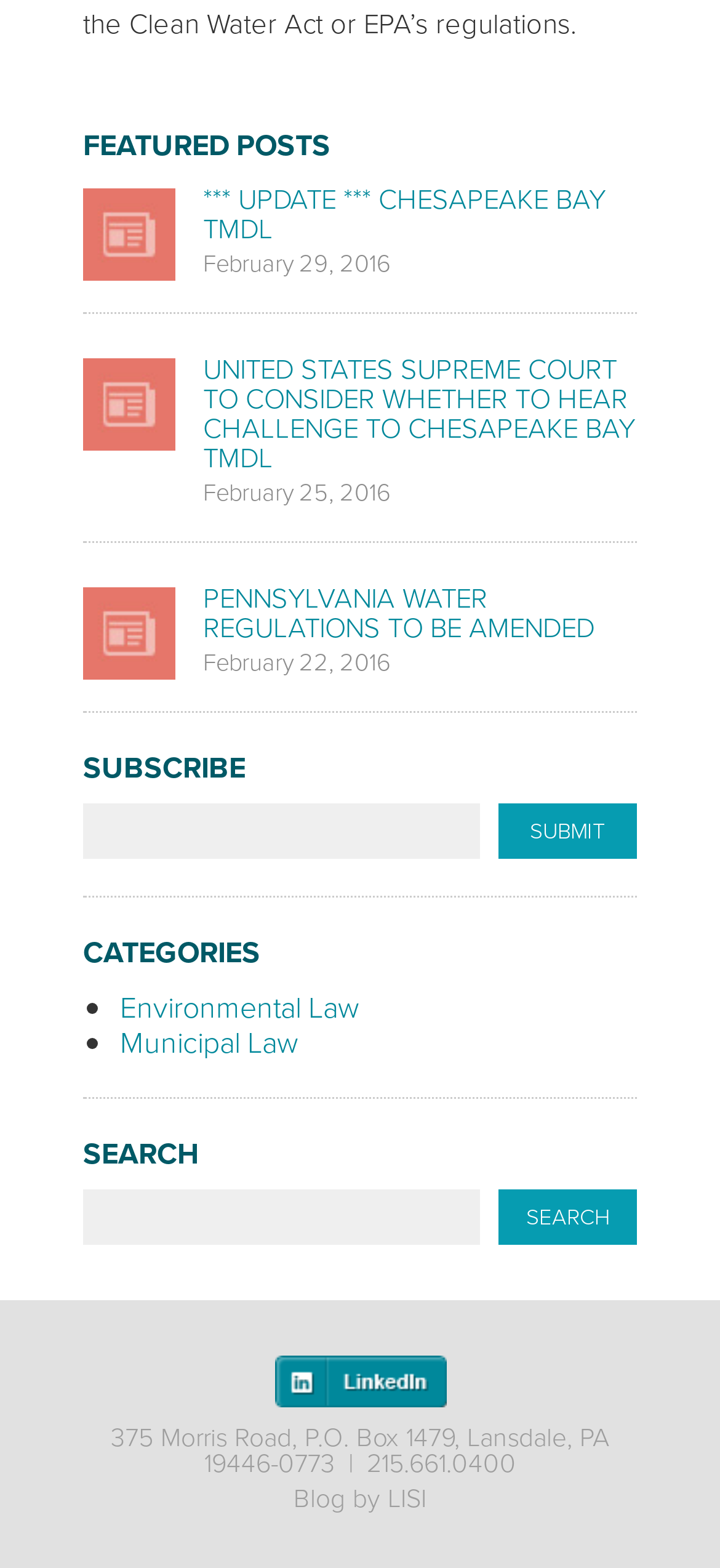Locate the bounding box coordinates of the element that should be clicked to execute the following instruction: "Visit the blog by LISI".

[0.408, 0.944, 0.592, 0.968]